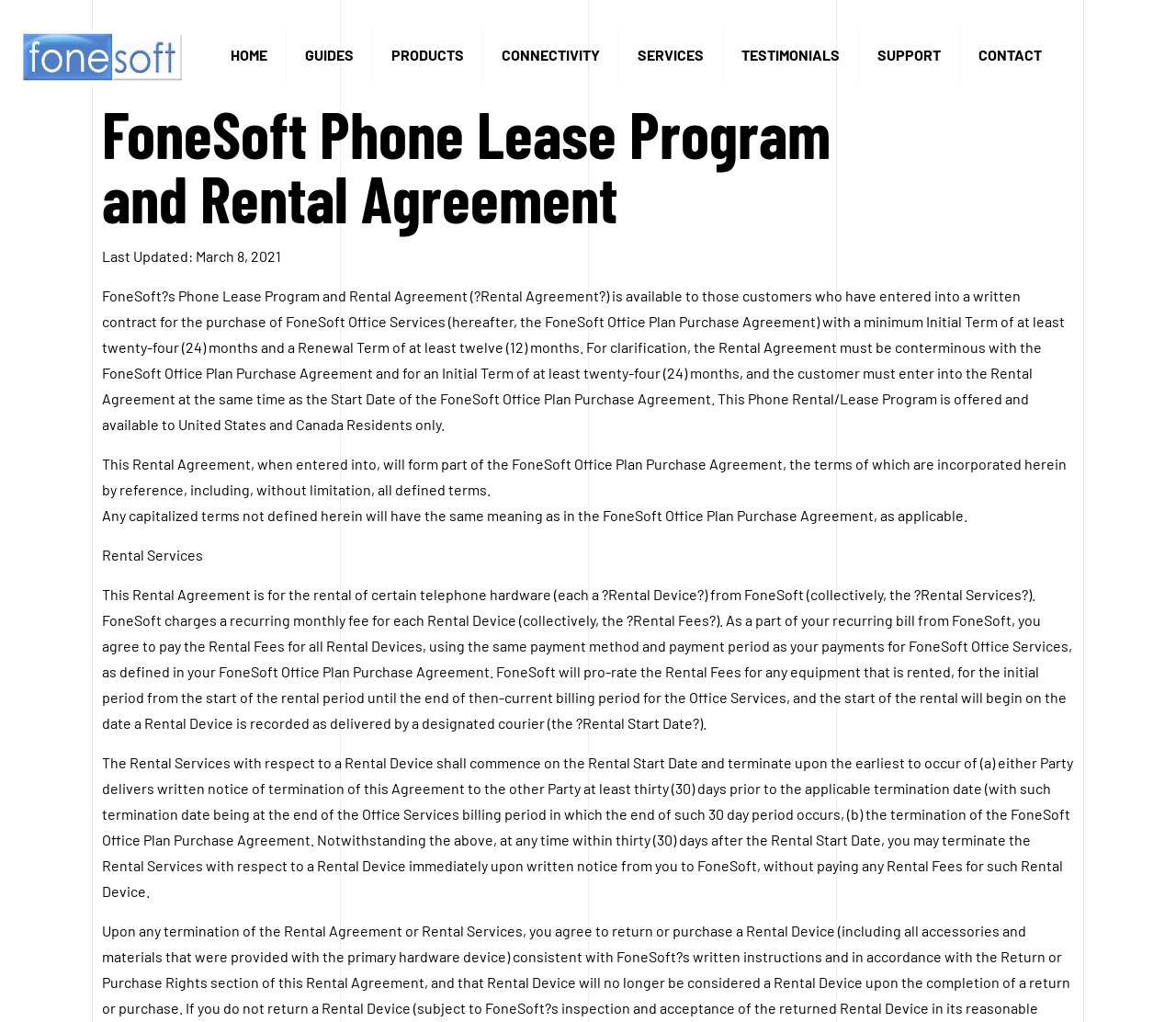Highlight the bounding box coordinates of the region I should click on to meet the following instruction: "Click the company logo".

[0.016, 0.0, 0.157, 0.108]